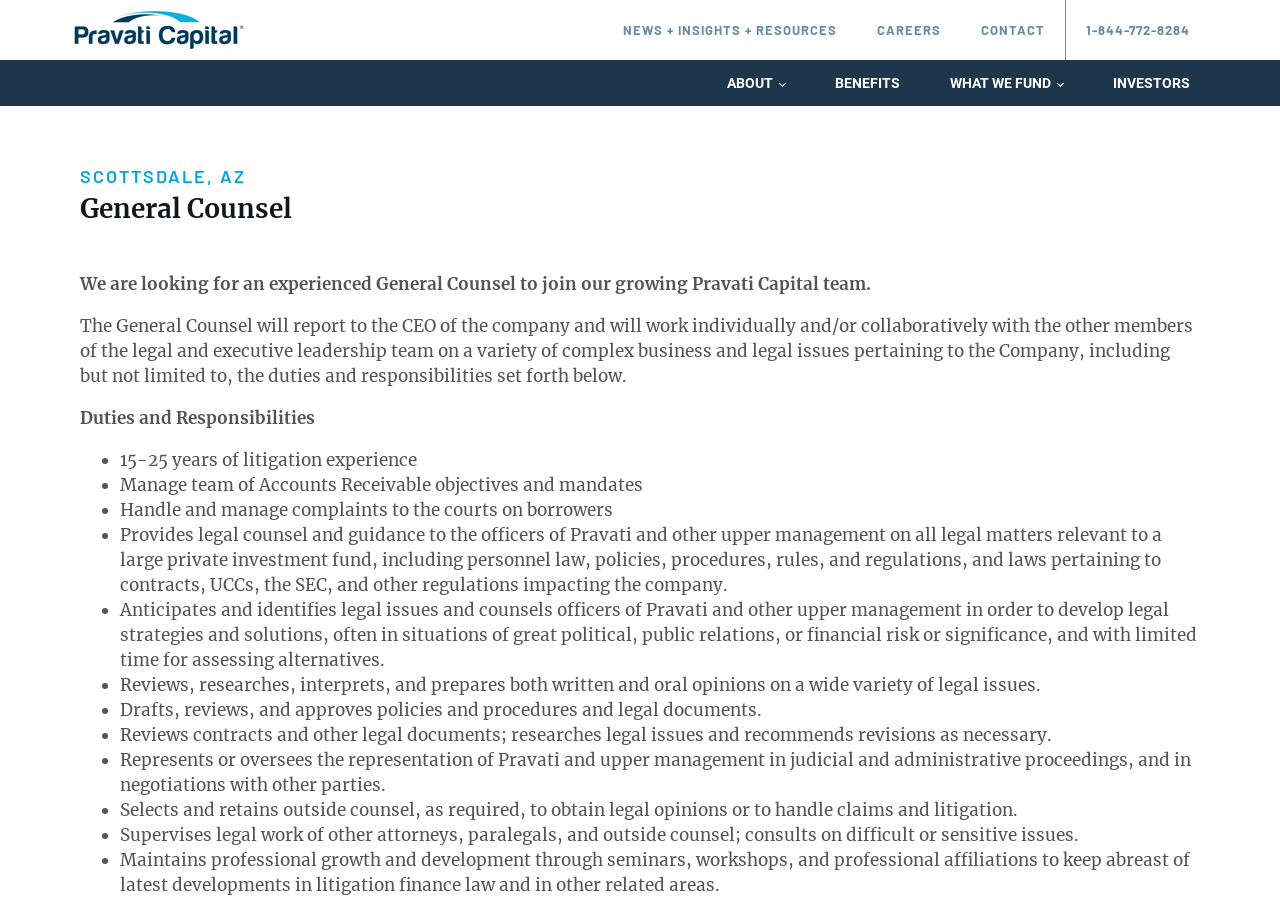Please answer the following question using a single word or phrase: 
How many years of litigation experience is required?

15-25 years